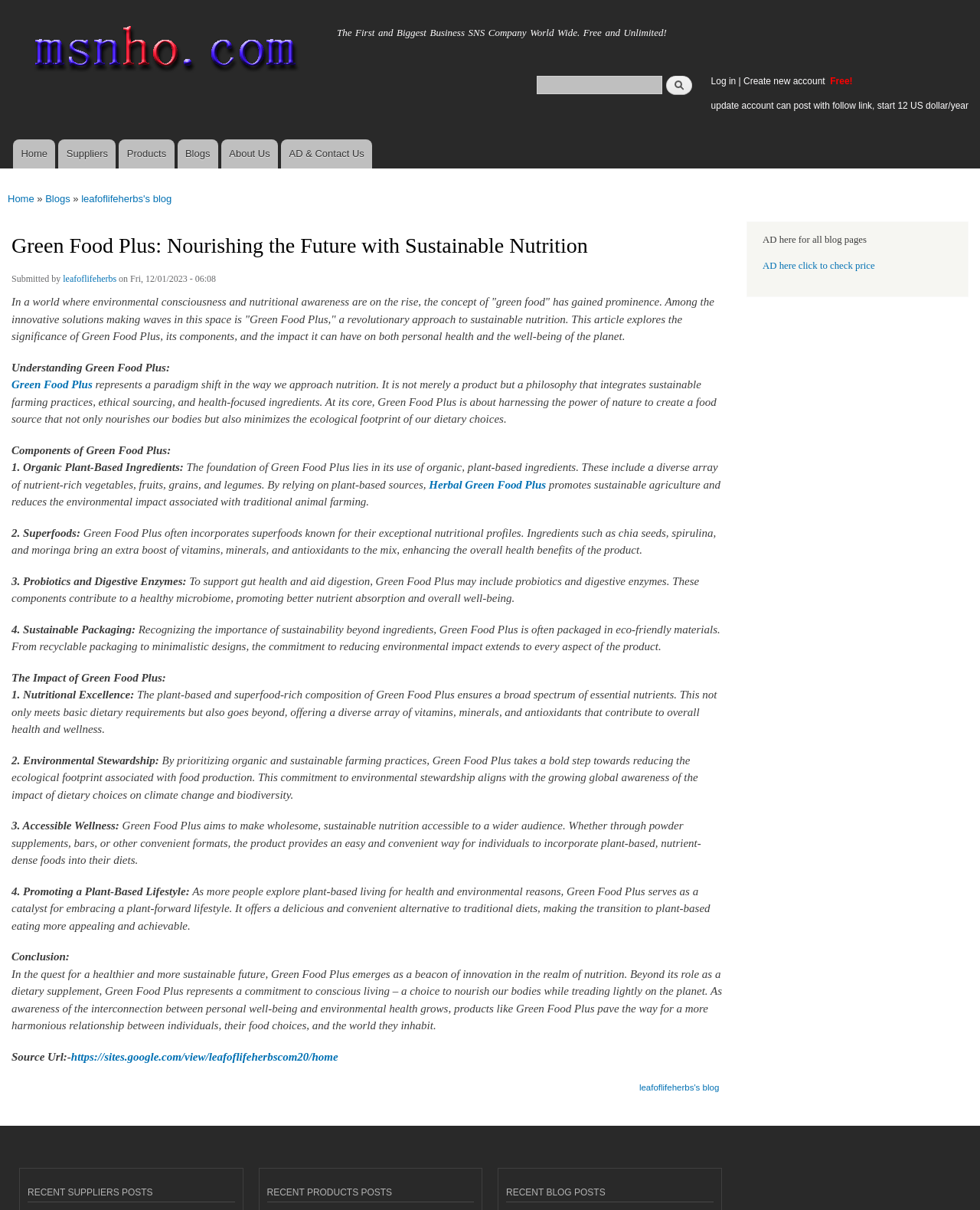Identify and provide the bounding box coordinates of the UI element described: "Create new account". The coordinates should be formatted as [left, top, right, bottom], with each number being a float between 0 and 1.

[0.759, 0.062, 0.844, 0.071]